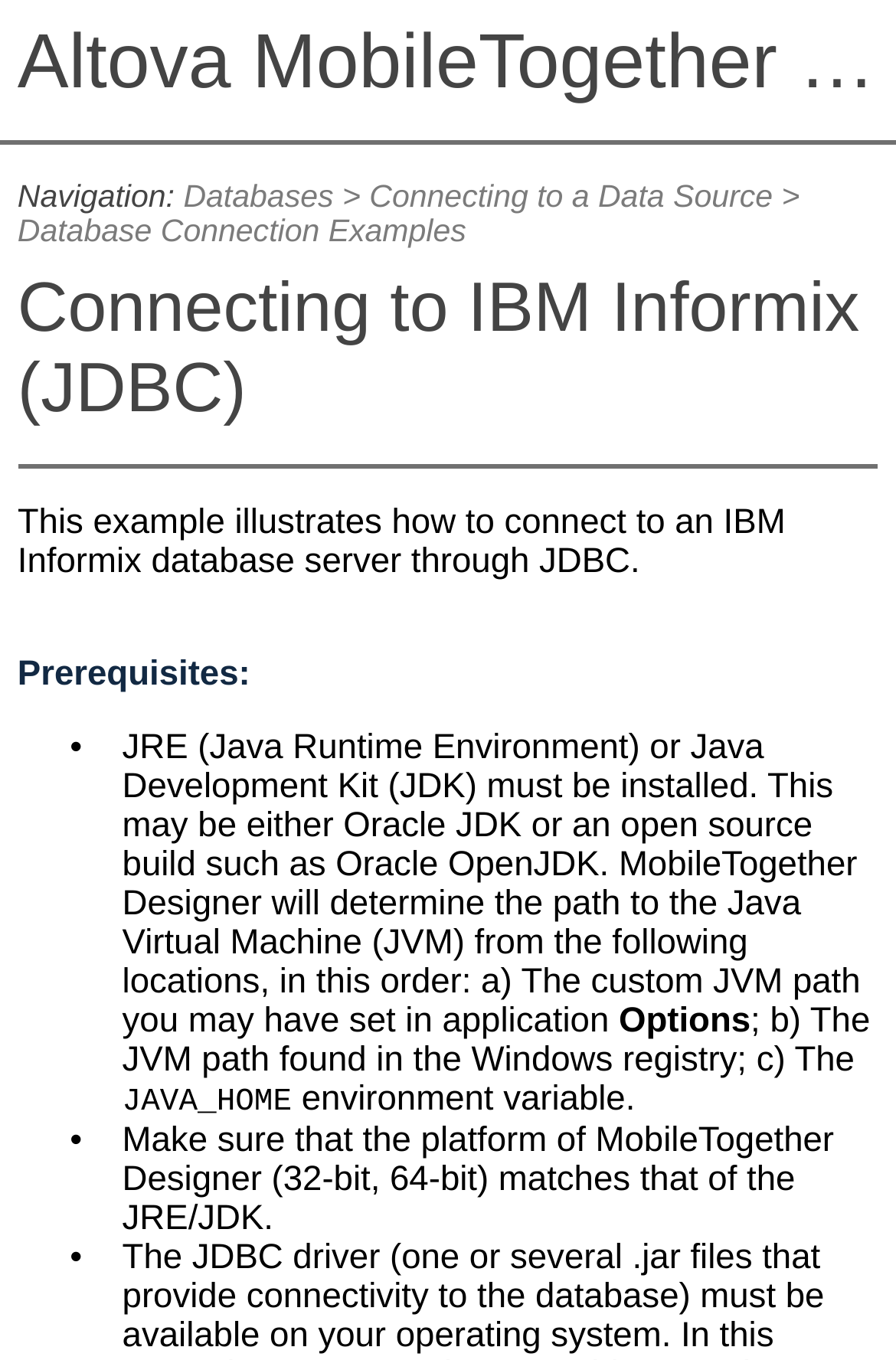Generate an in-depth caption that captures all aspects of the webpage.

This webpage is a tutorial on connecting to an IBM Informix database server through JDBC. At the top, there is a navigation section with links to "Databases", "Connecting to a Data Source", and "Database Connection Examples". Below the navigation section, there is a heading "Connecting to IBM Informix (JDBC)" followed by a brief description of the tutorial.

The main content of the webpage is divided into sections. The first section is "Prerequisites" which lists three requirements to connect to the database server. Each requirement is denoted by a bullet point and is described in a separate paragraph. The first requirement is that JRE or JDK must be installed, and the path to the Java Virtual Machine (JVM) will be determined by the MobileTogether Designer. The second requirement is that the platform of MobileTogether Designer must match that of the JRE/JDK. There are no images on the page, and the content is presented in a straightforward and organized manner.